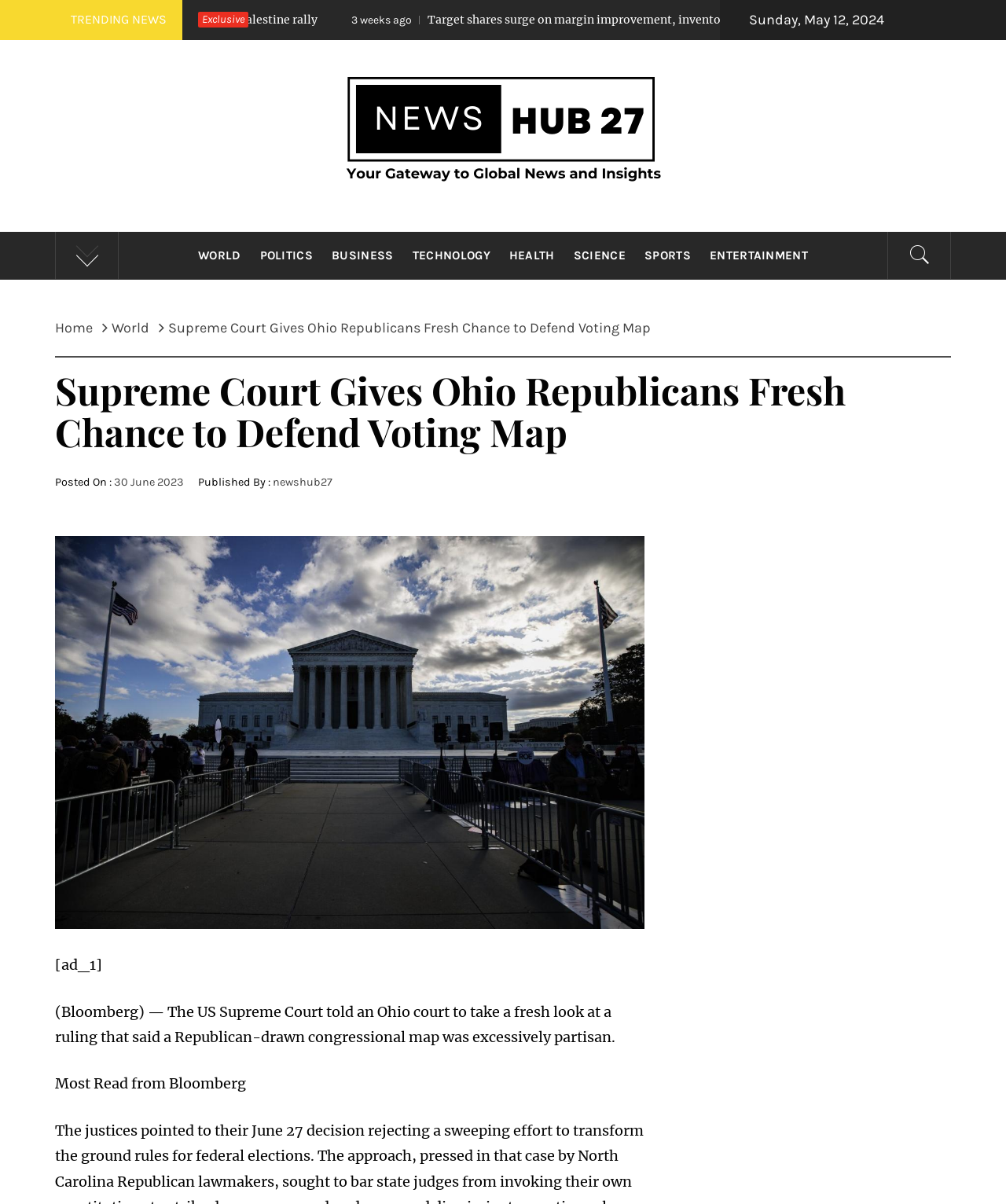Create a full and detailed caption for the entire webpage.

This webpage appears to be a news article from NewsHub27, with the title "Supreme Court Gives Ohio Republicans Fresh Chance to Defend Voting Map". At the top, there is a heading "TRENDING NEWS" followed by a static text "Exclusive" and a link to a news article "3 weeks agoTarget shares surge on margin improvement, inventory drawdown". The date "Sunday, May 12, 2024" is displayed next to it.

Below the title, there is a navigation menu with links to different categories such as "WORLD", "POLITICS", "BUSINESS", "TECHNOLOGY", "HEALTH", "SCIENCE", "SPORTS", and "ENTERTAINMENT". 

On the left side, there is a breadcrumbs navigation menu with links to "Home", "World", and the current article "Supreme Court Gives Ohio Republicans Fresh Chance to Defend Voting Map". 

The main content of the article starts with a heading "Supreme Court Gives Ohio Republicans Fresh Chance to Defend Voting Map" followed by the posted date "30 June 2023" and the publisher "newshub27". The article text begins with "(Bloomberg) — The US Supreme Court told an Ohio court to take a fresh look at a ruling that said a Republican-drawn congressional map was excessively partisan." 

There is also a section "Most Read from Bloomberg" at the bottom of the article. An advertisement is displayed at the bottom left corner of the page.